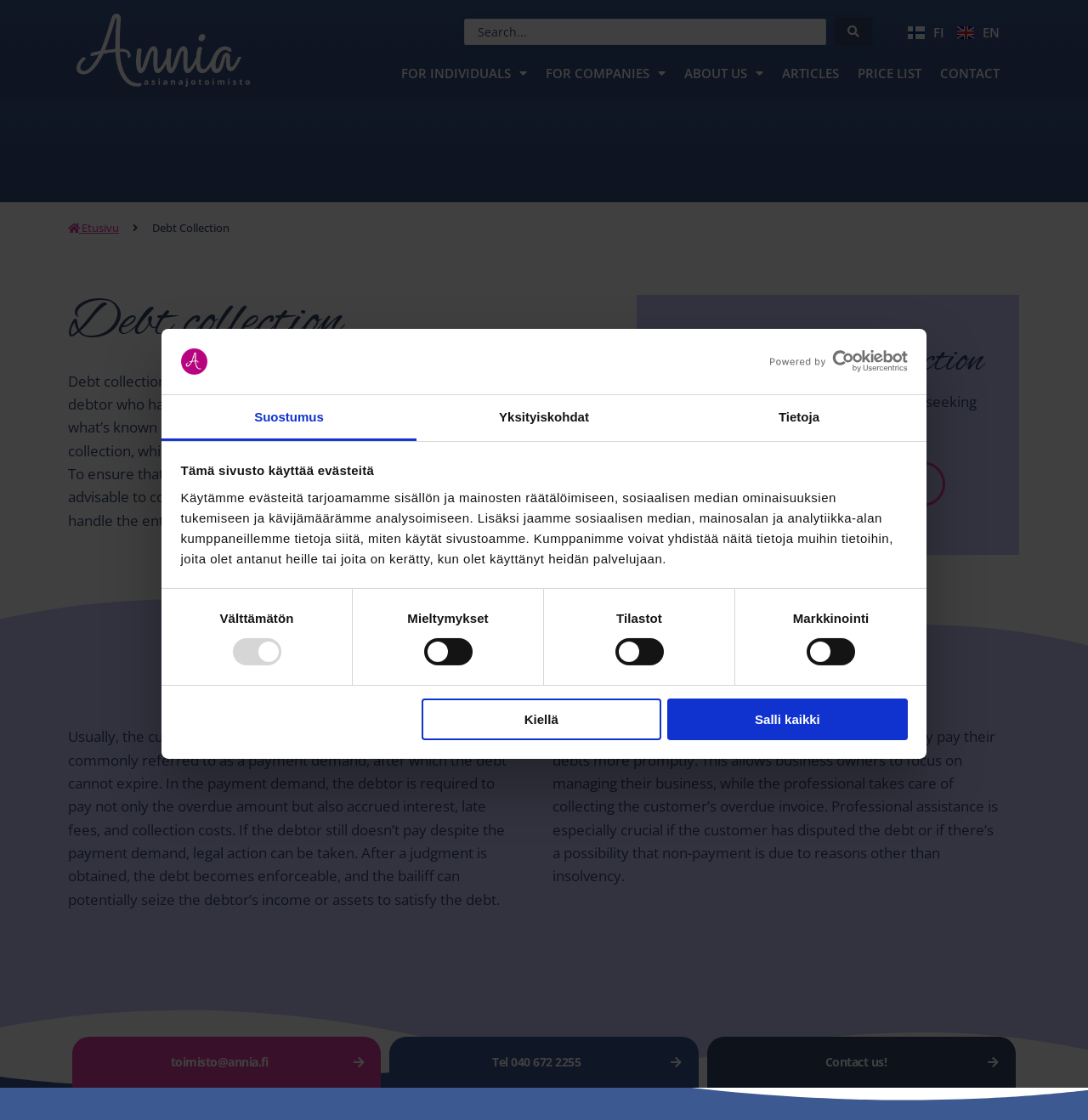Using the provided description Powered by Cookiebot, find the bounding box coordinates for the UI element. Provide the coordinates in (top-left x, top-left y, bottom-right x, bottom-right y) format, ensuring all values are between 0 and 1.

[0.697, 0.313, 0.834, 0.333]